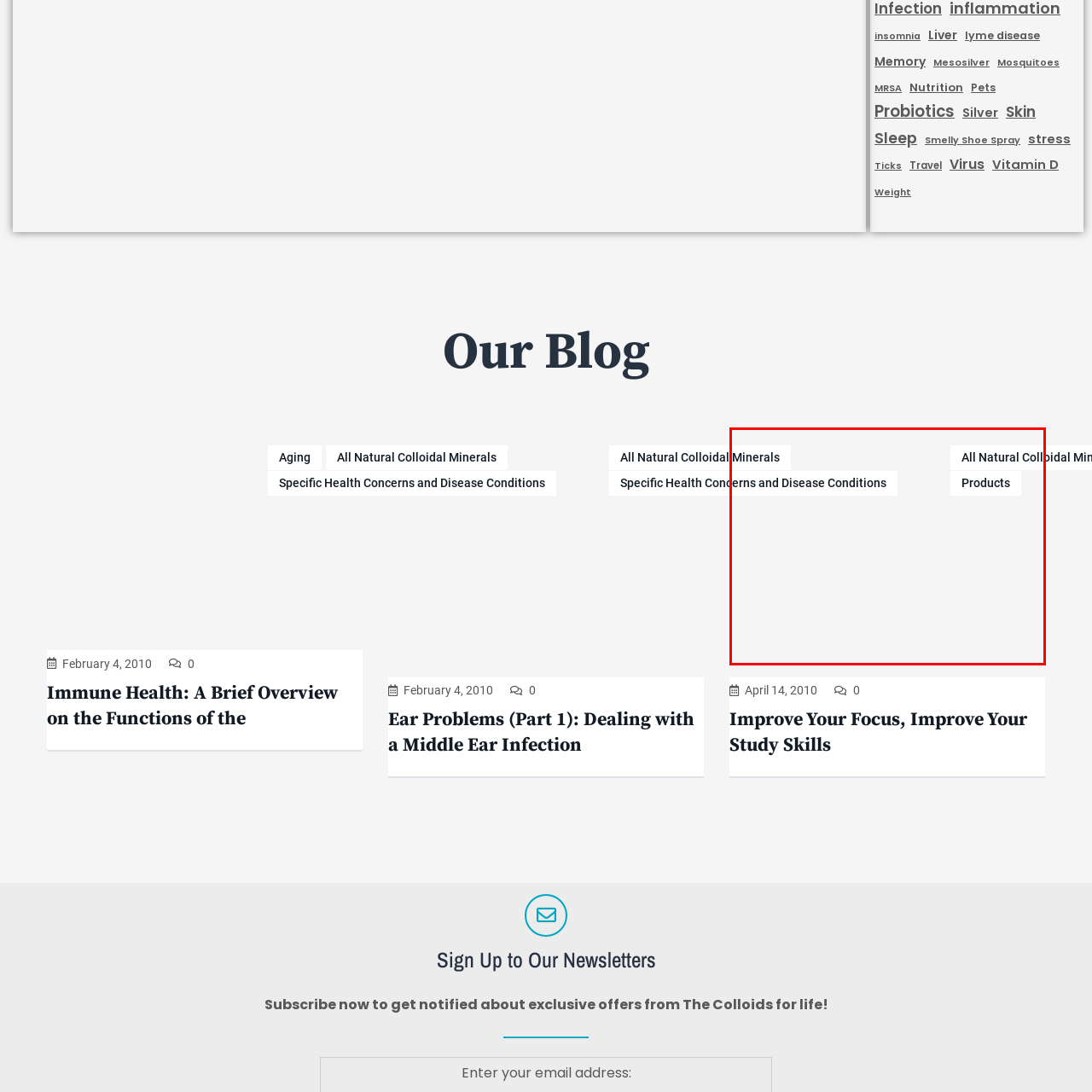What topic does the blog post likely explore?
Look at the image contained within the red bounding box and provide a detailed answer based on the visual details you can infer from it.

The image is part of a broader blog post that likely explores various strategies for effective learning and focus improvement, as it illustrates key concepts and resources related to enhancing concentration and study techniques.